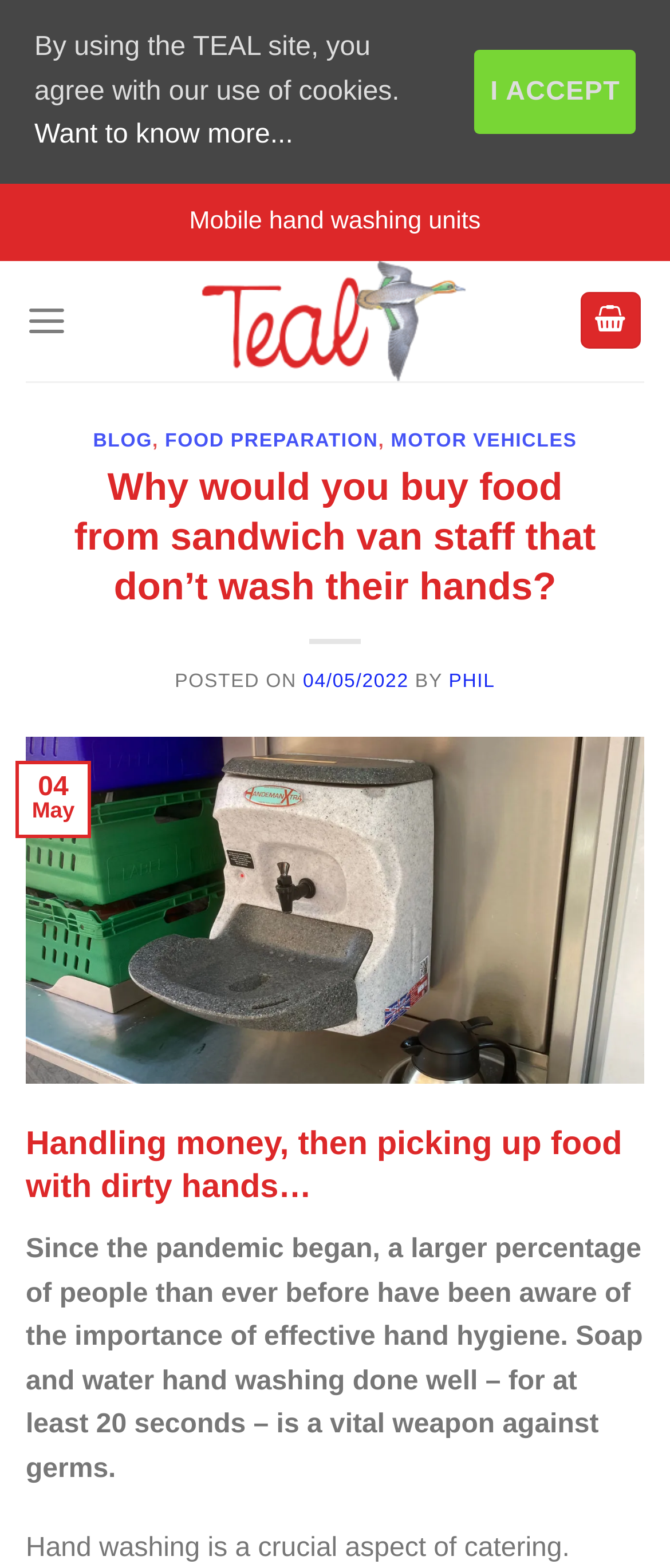Refer to the image and provide an in-depth answer to the question:
What is the date of the post?

I found the answer by looking at the link '04/05/2022' which is located next to the text 'POSTED ON'.